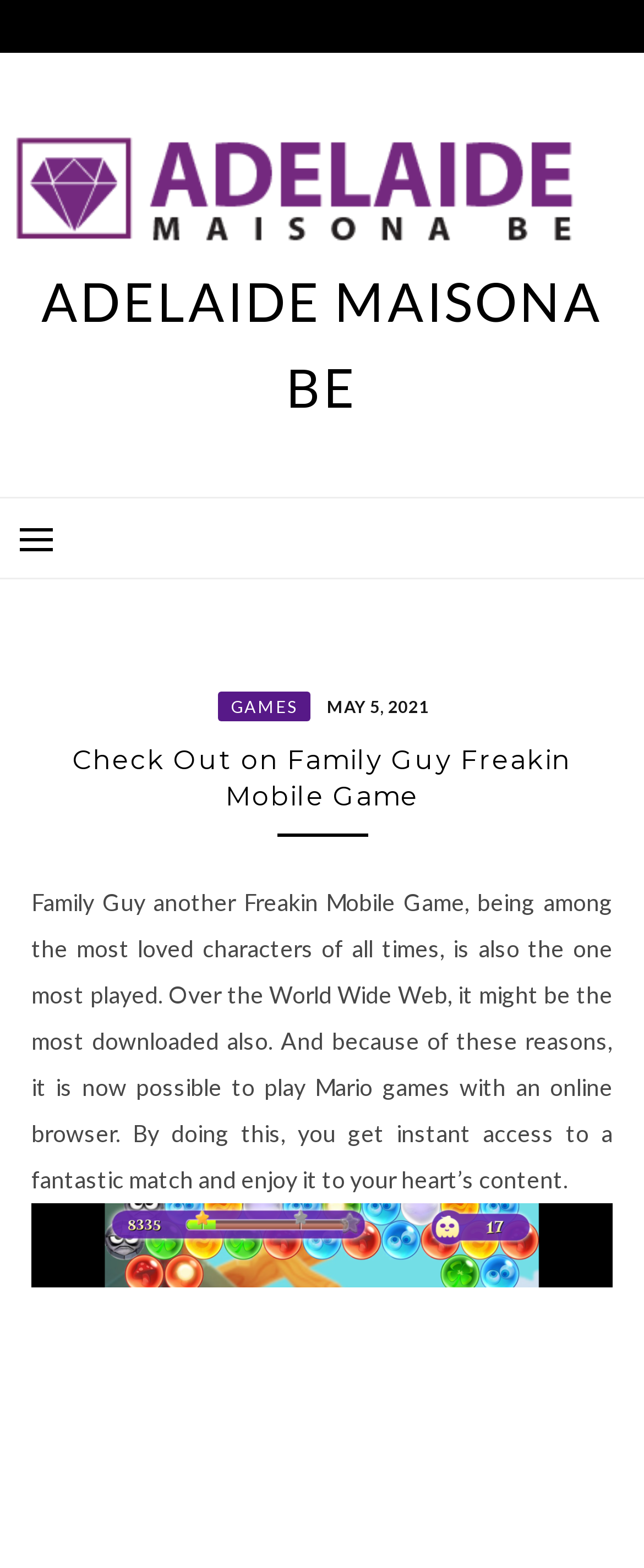Reply to the question with a single word or phrase:
What is the name of the author mentioned on the webpage?

Adelaide Maisona Be